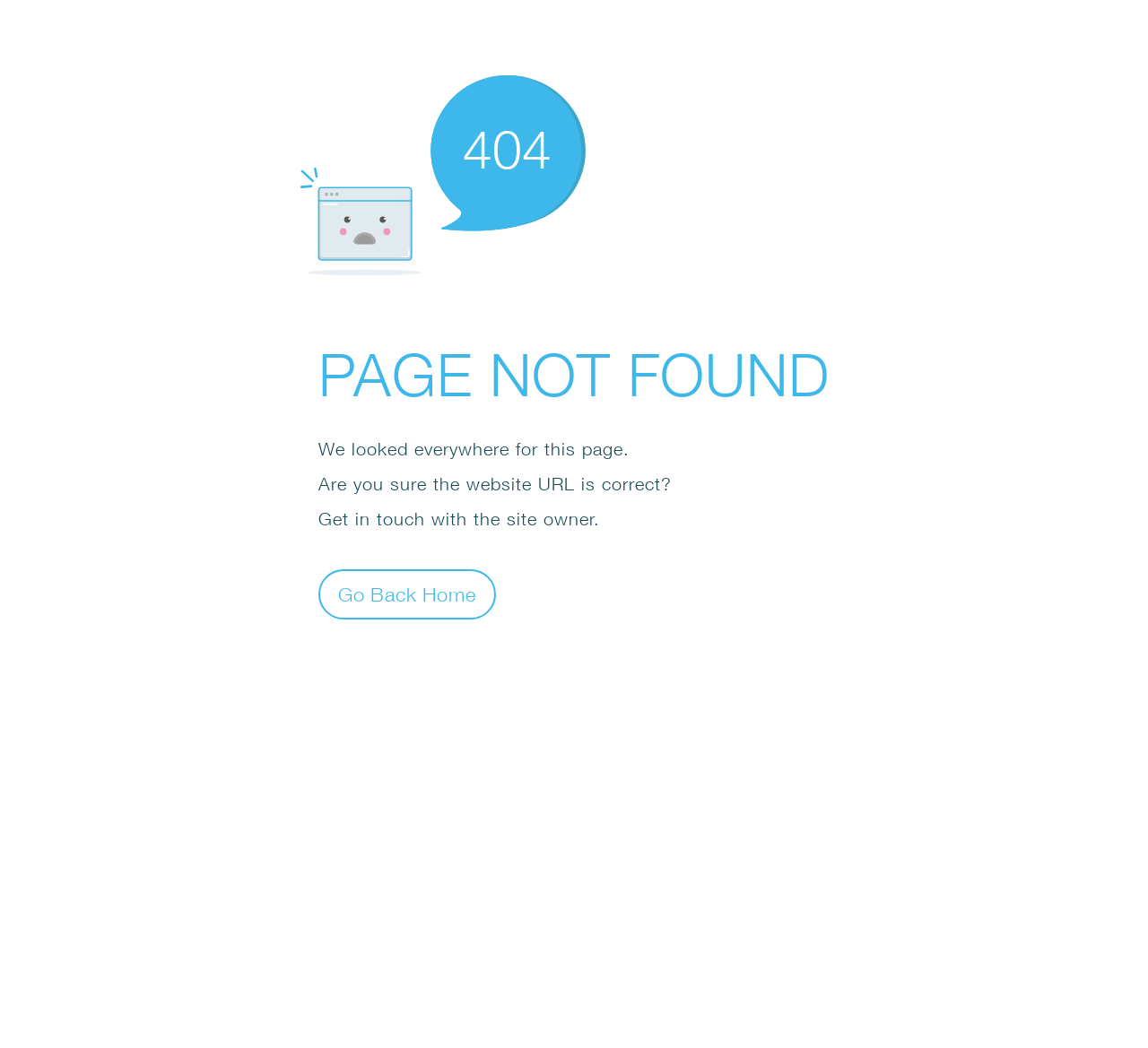What is the error code displayed?
Please elaborate on the answer to the question with detailed information.

The error code is displayed as a static text '404' within an SvgRoot element, which is a child of the Root Element 'Error'.